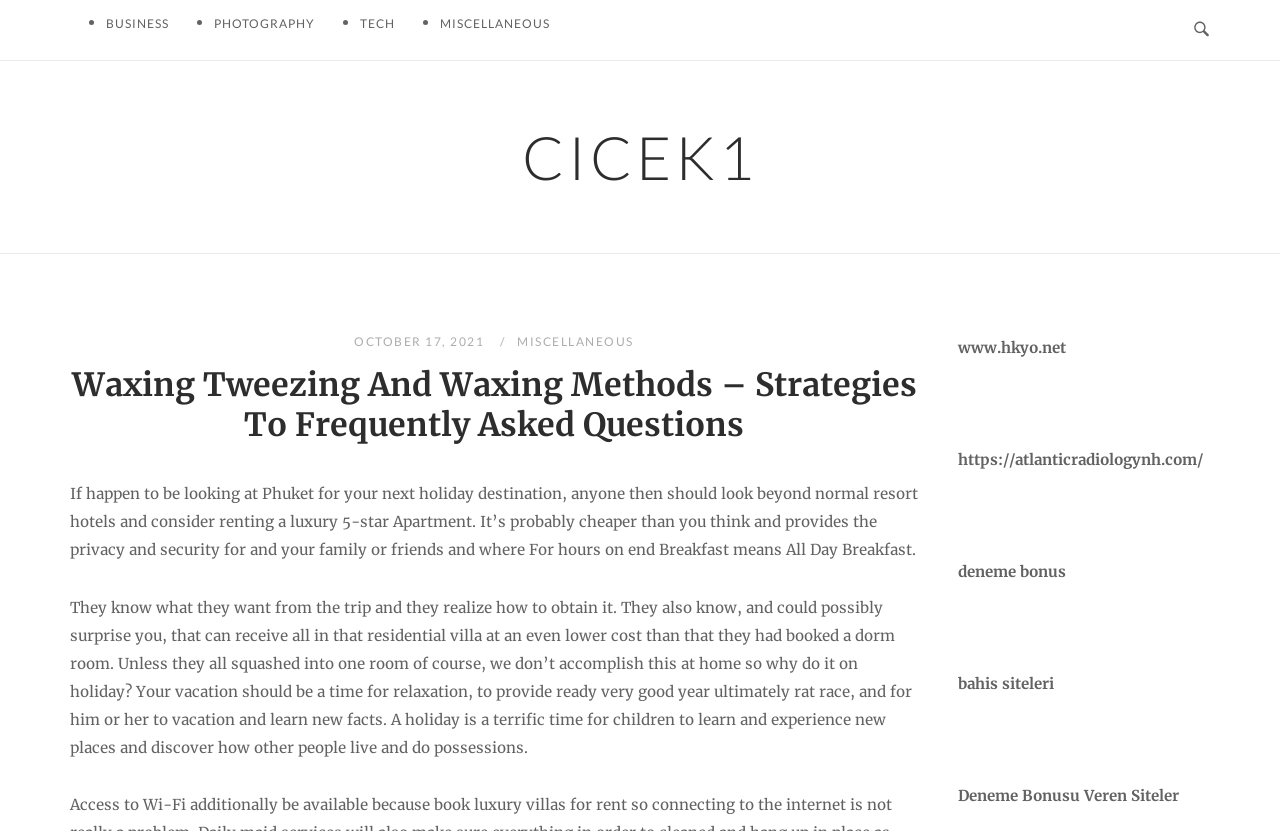Summarize the contents and layout of the webpage in detail.

This webpage is about waxing, tweezing, and waxing methods, with a focus on strategies and frequently asked questions. At the top left, there are four list markers, likely indicating a list of items or topics. 

On the top right, there is a button labeled "Open Search" with an accompanying image. Below this, in the middle of the page, is a link to "CICEK1" which contains a header with the date "OCTOBER 17, 2021" and a link to "MISCELLANEOUS". 

The main heading of the page, "Waxing Tweezing And Waxing Methods – Strategies To Frequently Asked Questions", is located below the date and miscellaneous link. 

Following the main heading, there are two blocks of static text. The first block describes the benefits of renting a luxury 5-star apartment in Phuket, highlighting the privacy, security, and affordability it offers. The second block discusses how travelers can make the most of their trip by knowing what they want and how to get it, and how renting a residential villa can be a cost-effective and relaxing option.

At the bottom of the page, there are five links to external websites, including "www.hkyo.net", "https://atlanticradiologynh.com/", "deneme bonus", "bahis siteleri", and "Deneme Bonusu Veren Siteler".